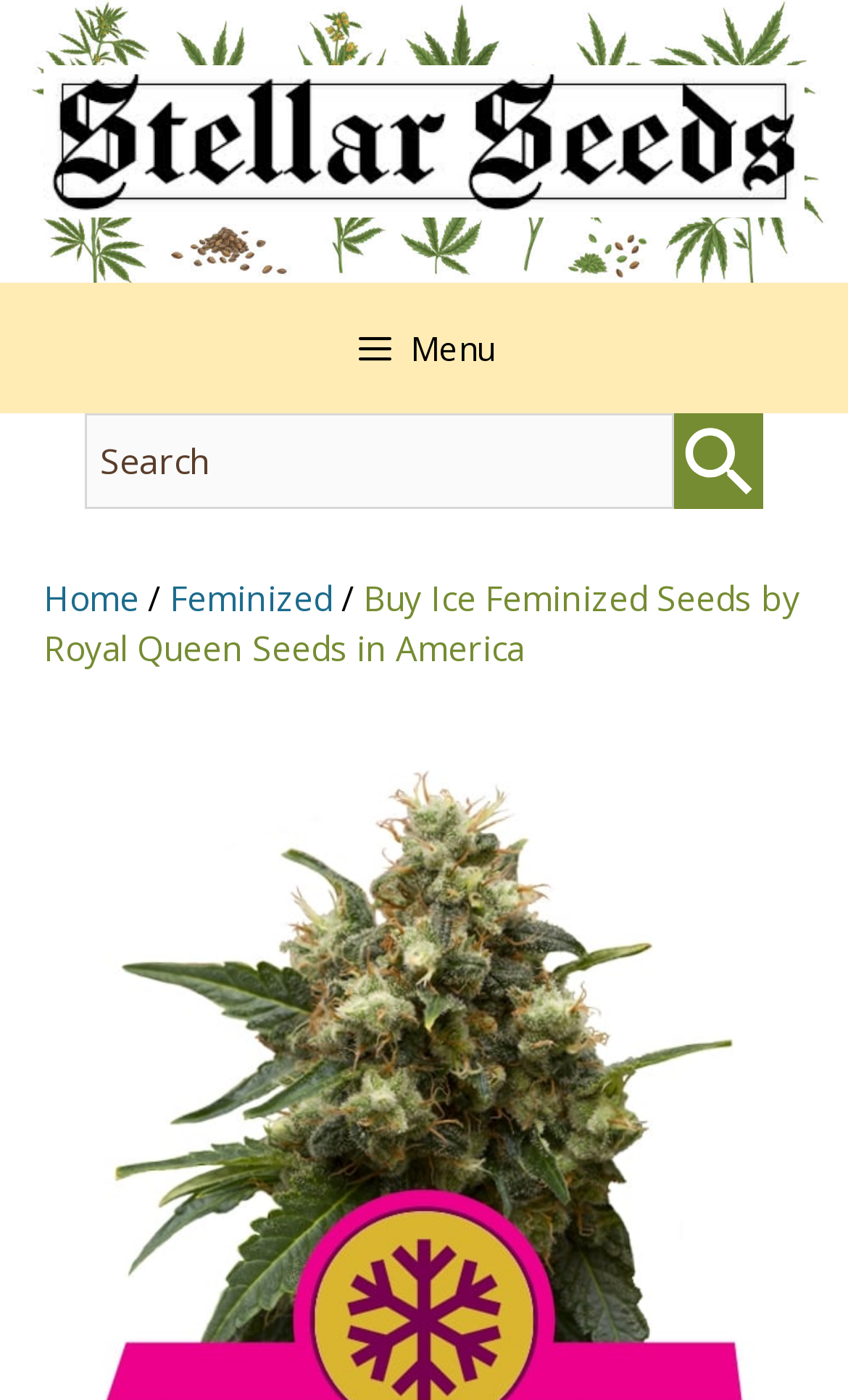Identify the bounding box for the element characterized by the following description: "Home".

[0.051, 0.41, 0.164, 0.444]